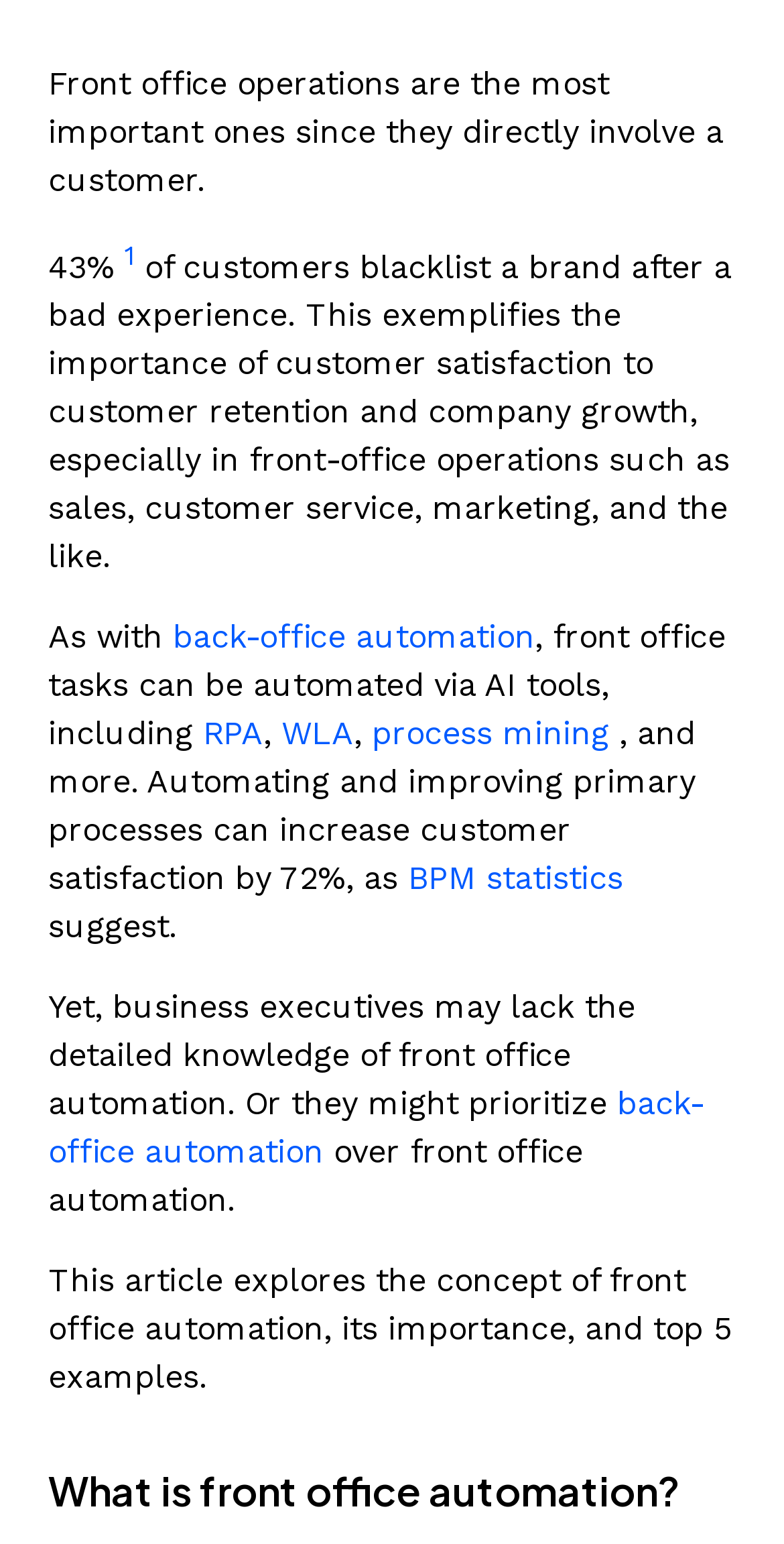Highlight the bounding box of the UI element that corresponds to this description: "back-office automation".

[0.221, 0.4, 0.682, 0.425]